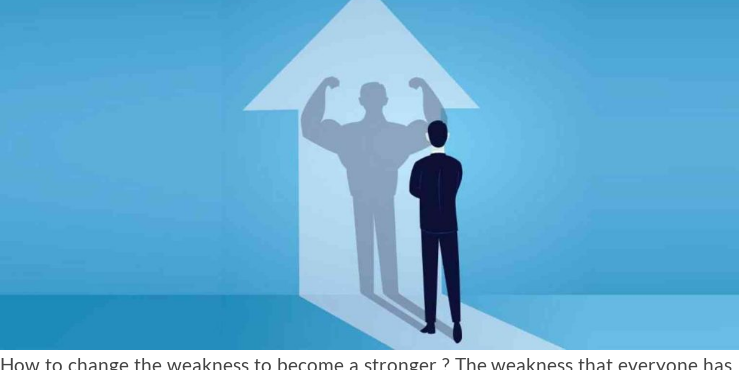What is the reflective question posed by the caption?
Kindly offer a comprehensive and detailed response to the question.

The caption beneath the image poses a reflective question that encourages the viewer to think about how they can overcome their weaknesses and become stronger. This question is a call to action, prompting the viewer to consider their own vulnerabilities and how they can be transformed into strengths.